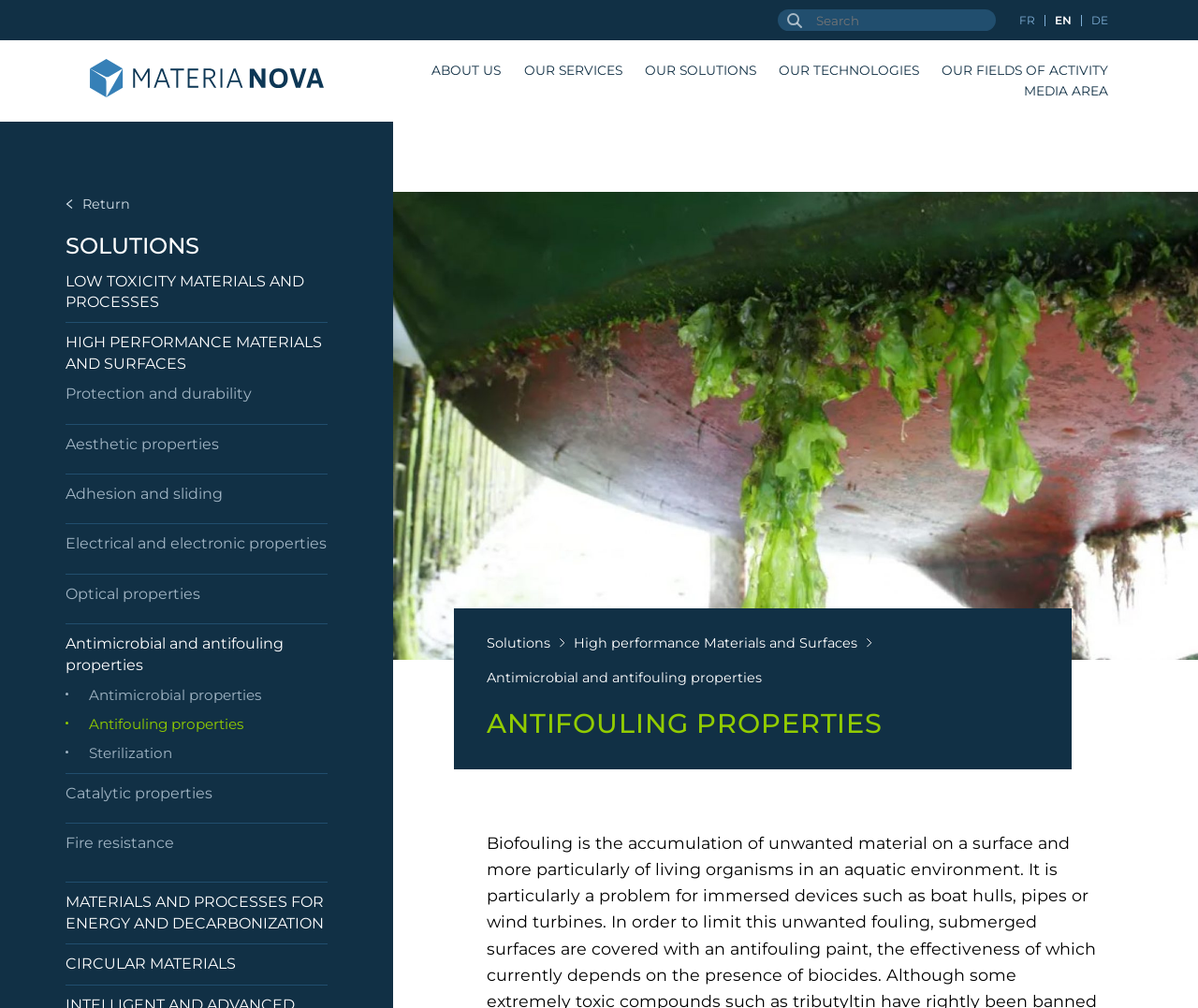Please find the bounding box coordinates of the section that needs to be clicked to achieve this instruction: "Explore High performance Materials and Surfaces".

[0.479, 0.63, 0.716, 0.646]